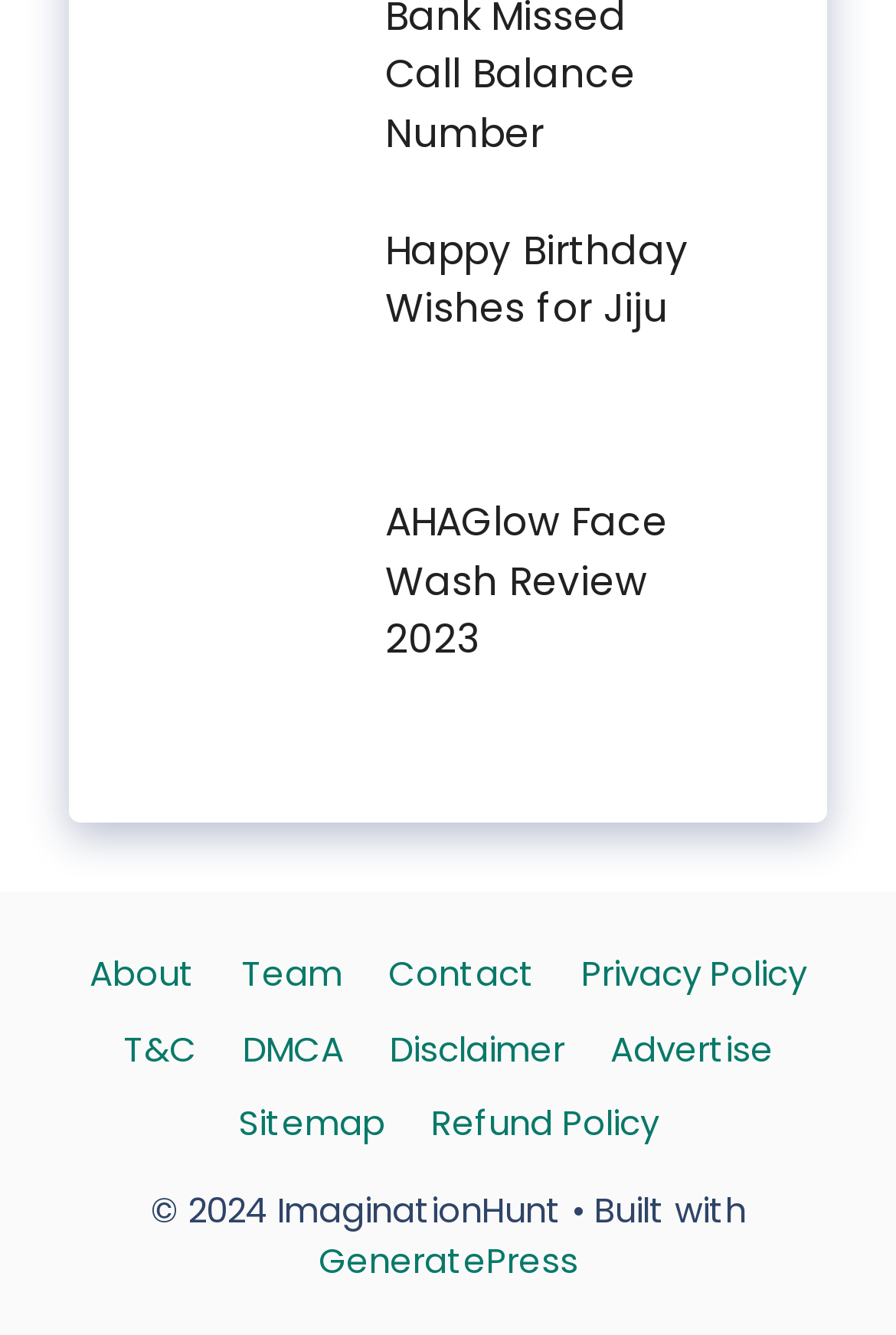How many links are there in the footer section?
From the image, provide a succinct answer in one word or a short phrase.

9